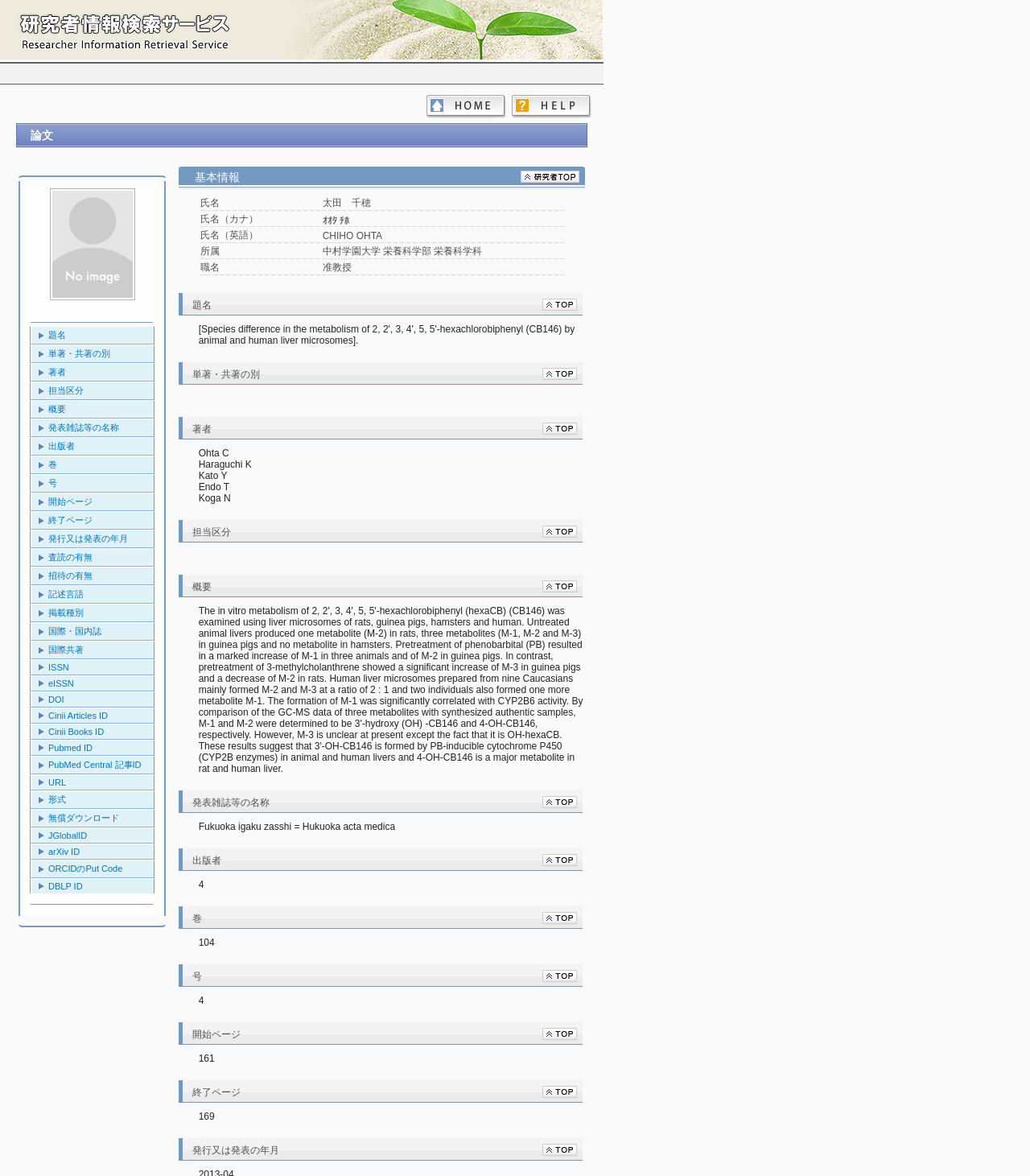What is the researcher's name?
Using the image, answer in one word or phrase.

太田 千穂